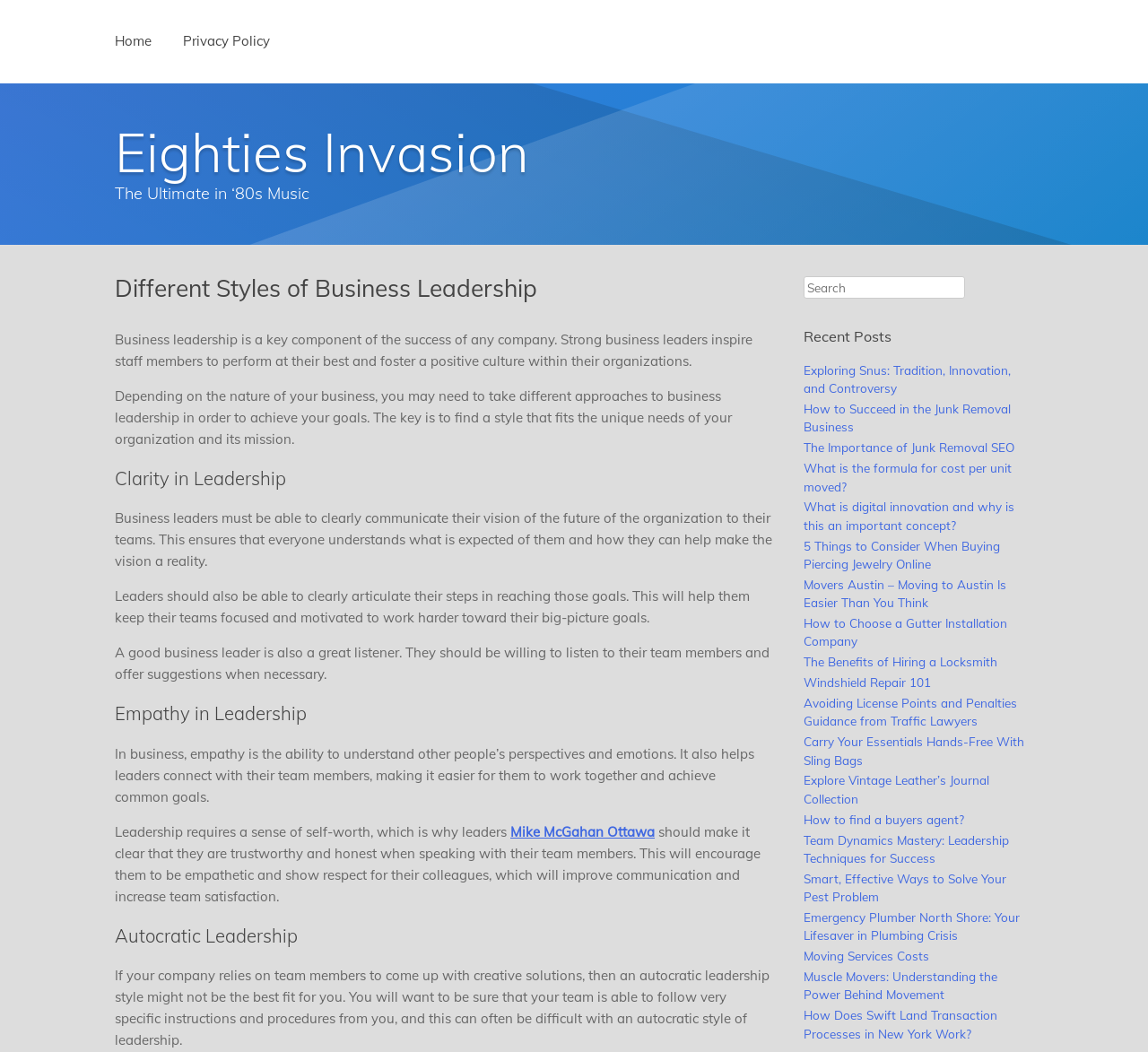Please specify the bounding box coordinates of the clickable region to carry out the following instruction: "Explore the 'Recent Posts' section". The coordinates should be four float numbers between 0 and 1, in the format [left, top, right, bottom].

[0.7, 0.309, 0.9, 0.33]